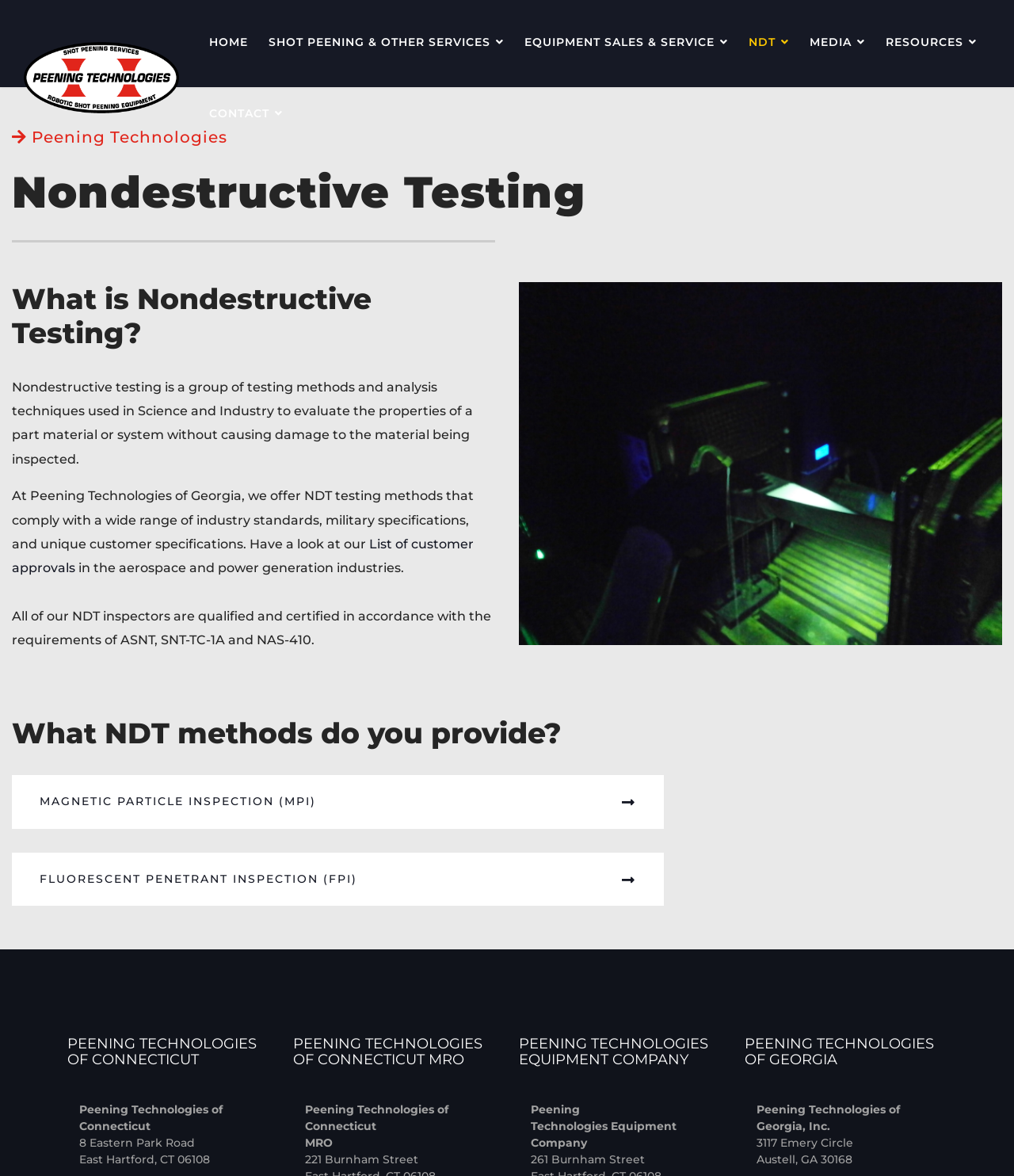Provide the bounding box coordinates for the UI element described in this sentence: "Shot Peening & Other Services". The coordinates should be four float values between 0 and 1, i.e., [left, top, right, bottom].

[0.255, 0.005, 0.507, 0.066]